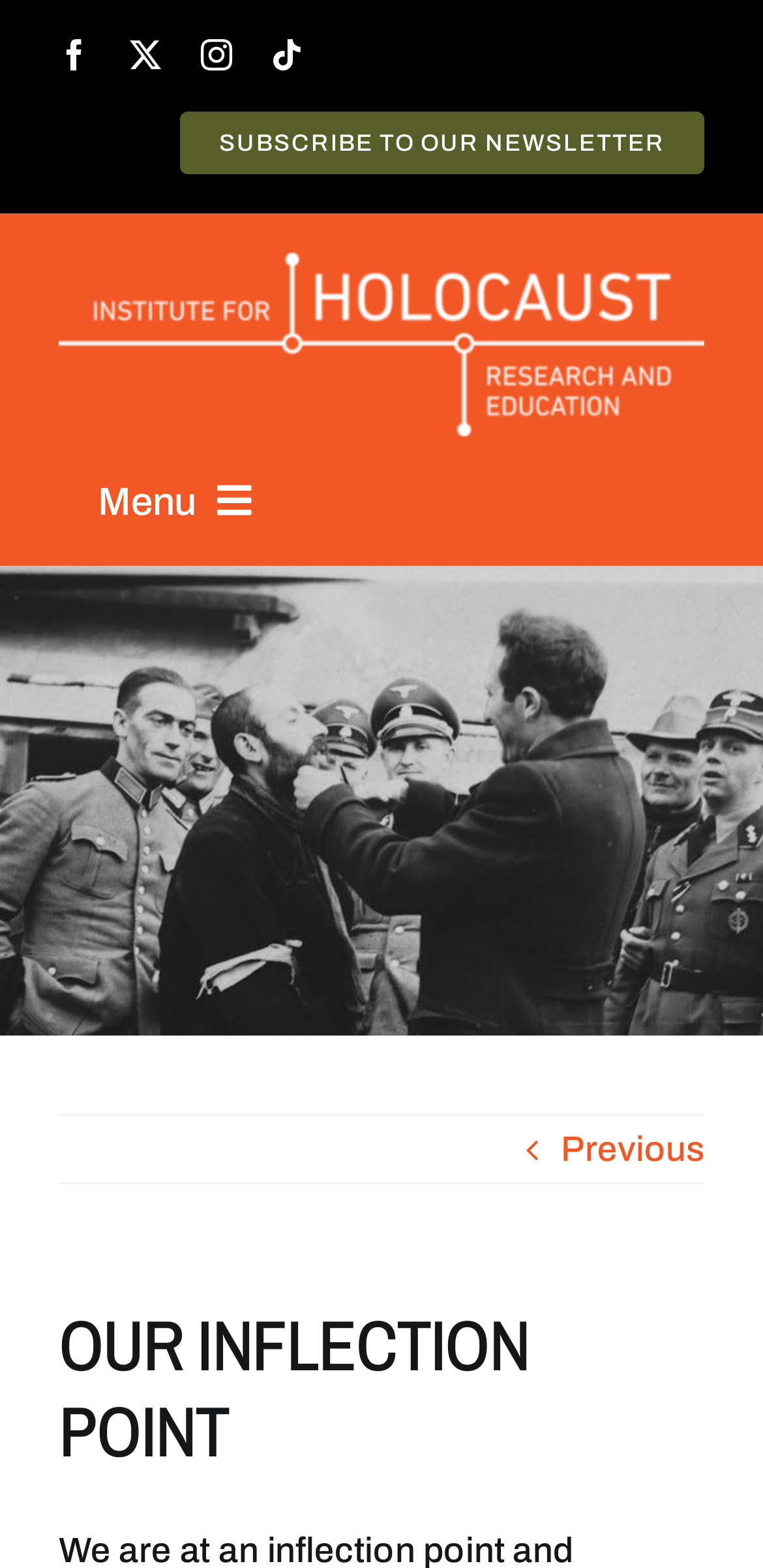What is the logo of the institute?
Based on the image content, provide your answer in one word or a short phrase.

White logo